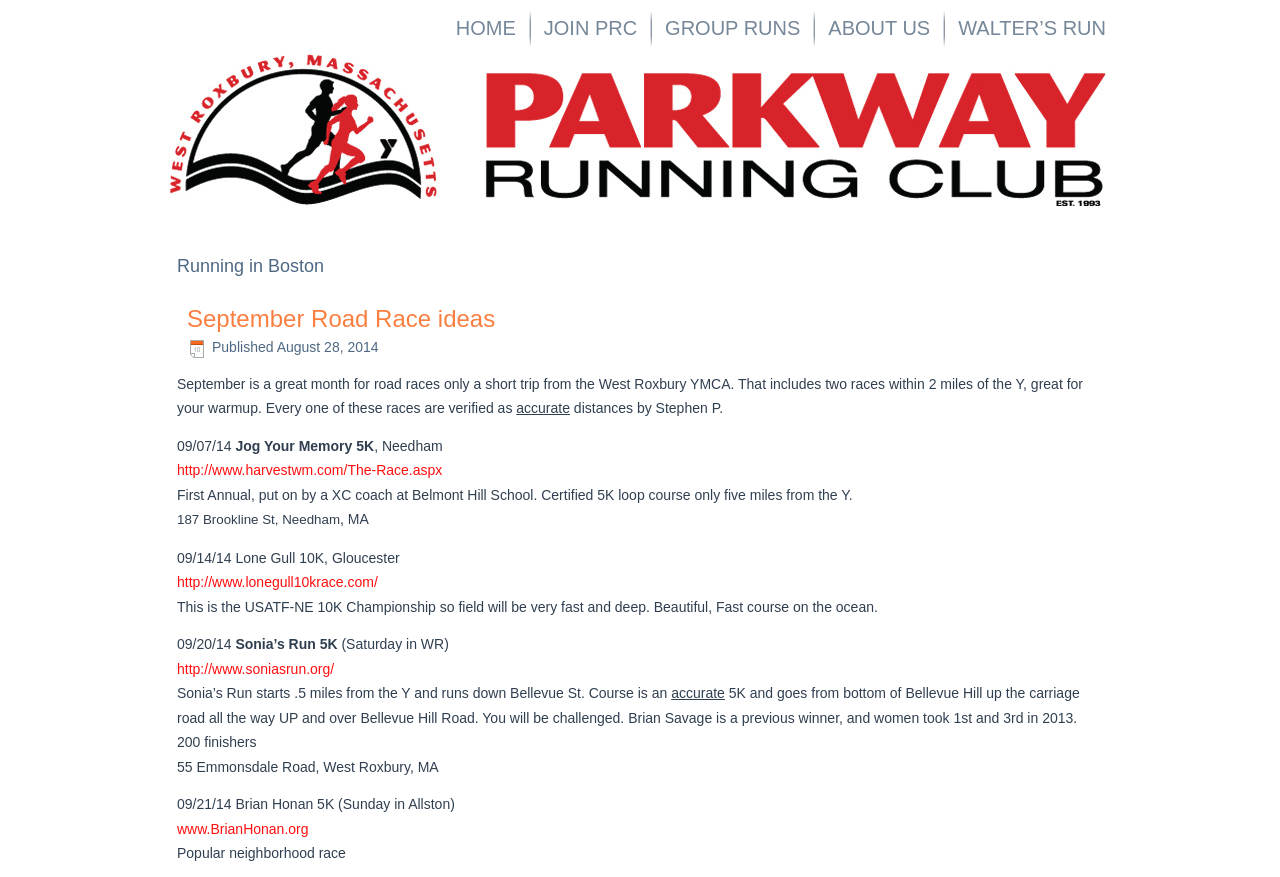Please determine the bounding box coordinates for the element that should be clicked to follow these instructions: "Visit the Jog Your Memory 5K website".

[0.138, 0.527, 0.346, 0.545]